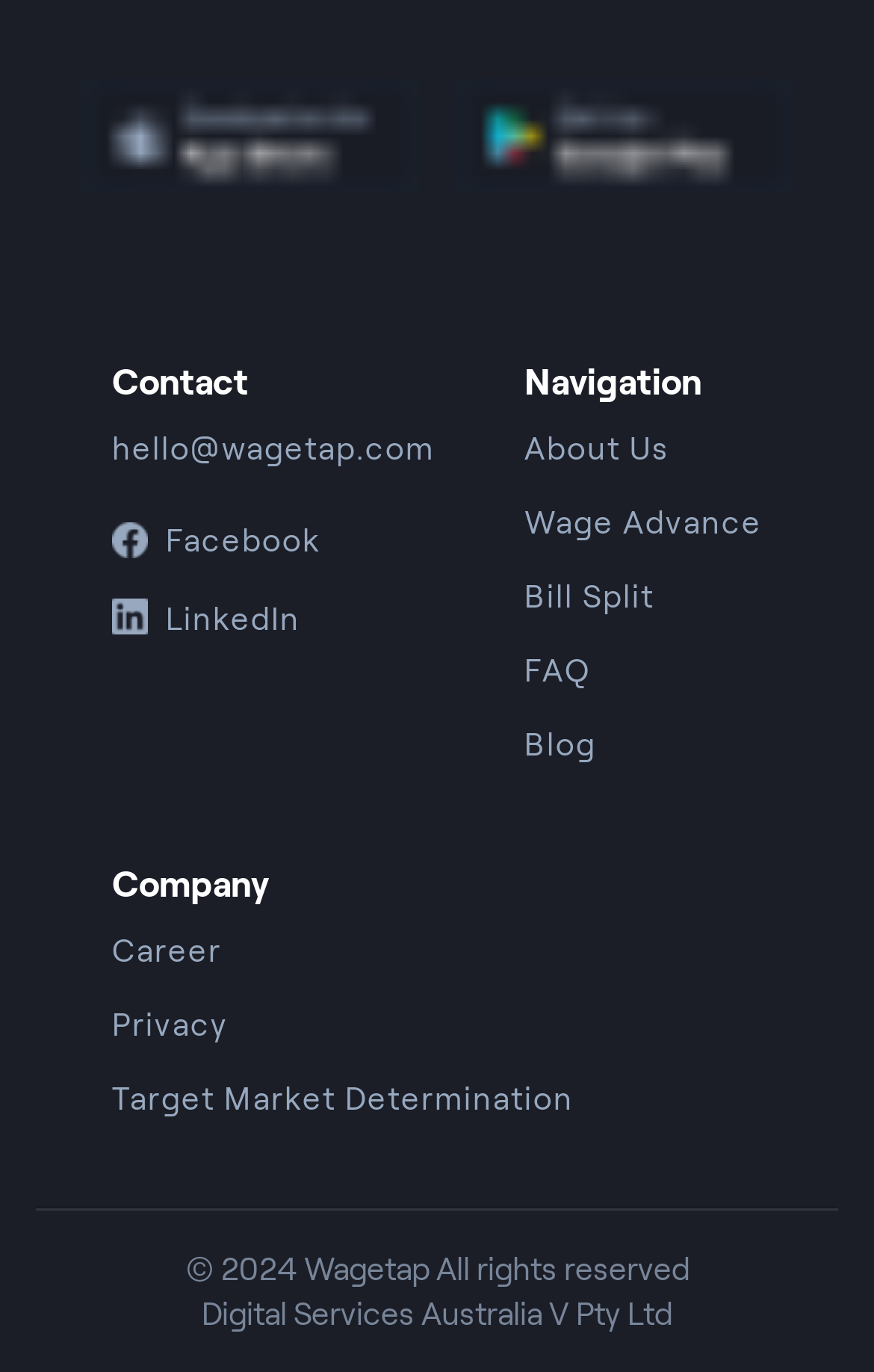Answer the question using only a single word or phrase: 
What is the purpose of the 'hello@wagetap.com' button?

Contact